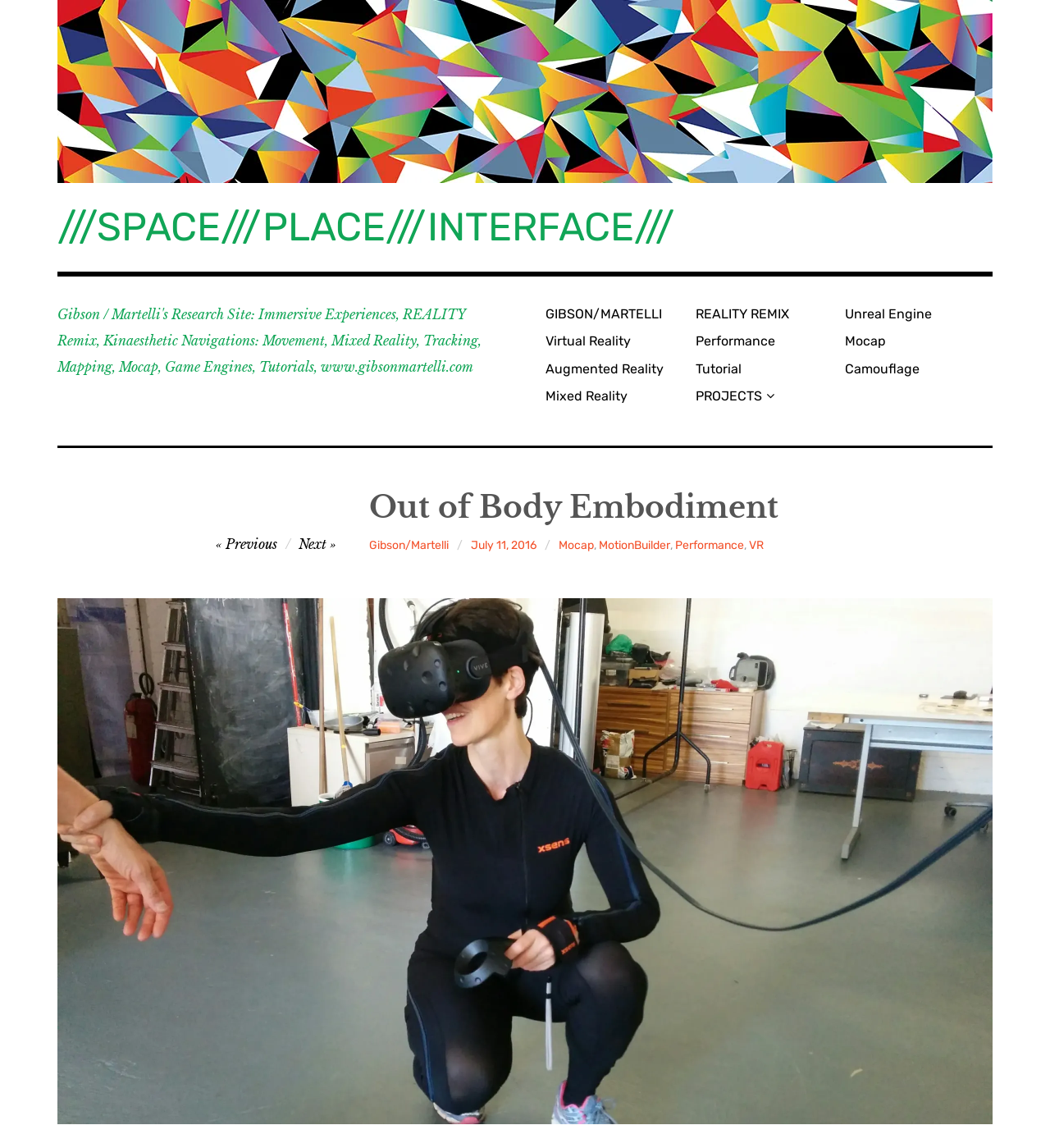Please identify and generate the text content of the webpage's main heading.

Out of Body Embodiment